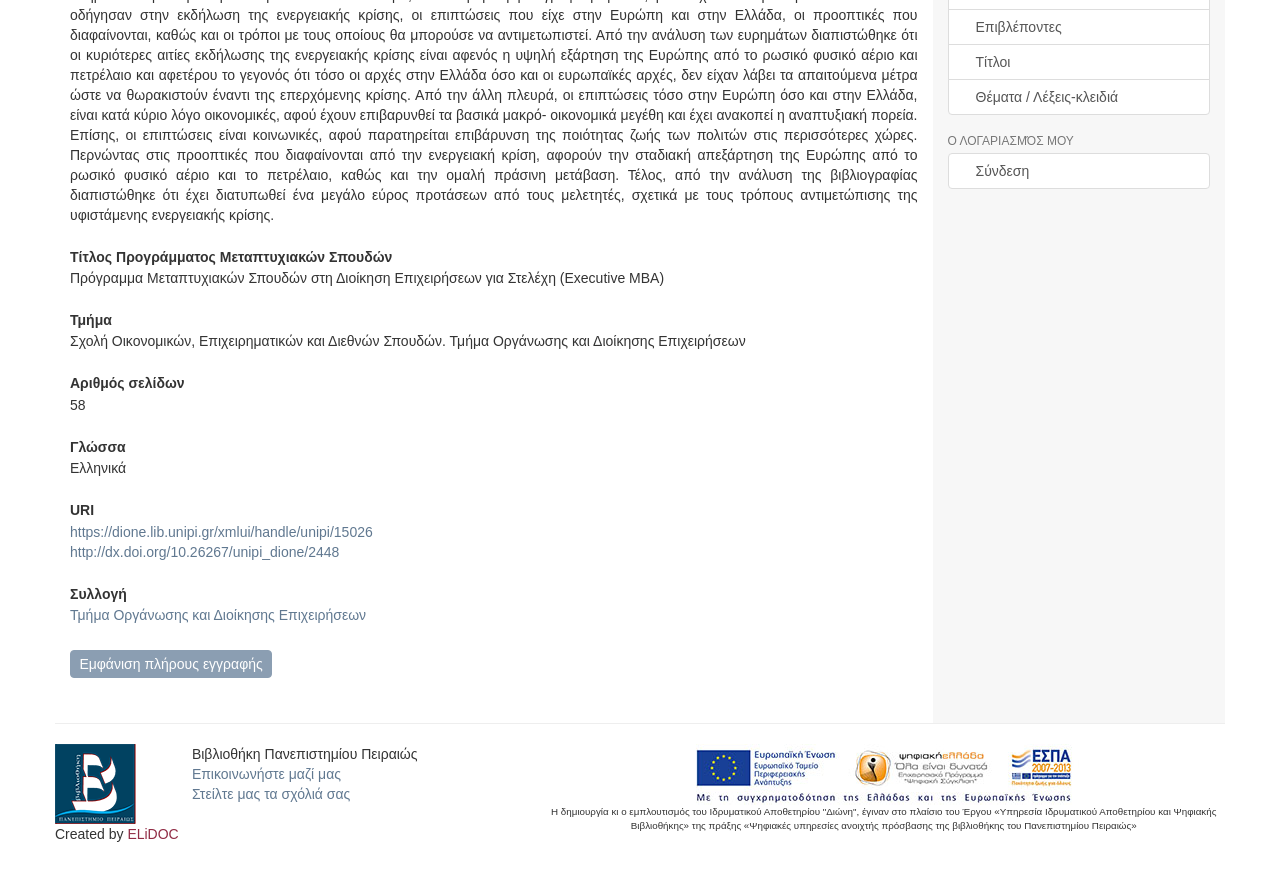Locate the bounding box for the described UI element: "Στείλτε μας τα σχόλιά σας". Ensure the coordinates are four float numbers between 0 and 1, formatted as [left, top, right, bottom].

[0.15, 0.899, 0.274, 0.917]